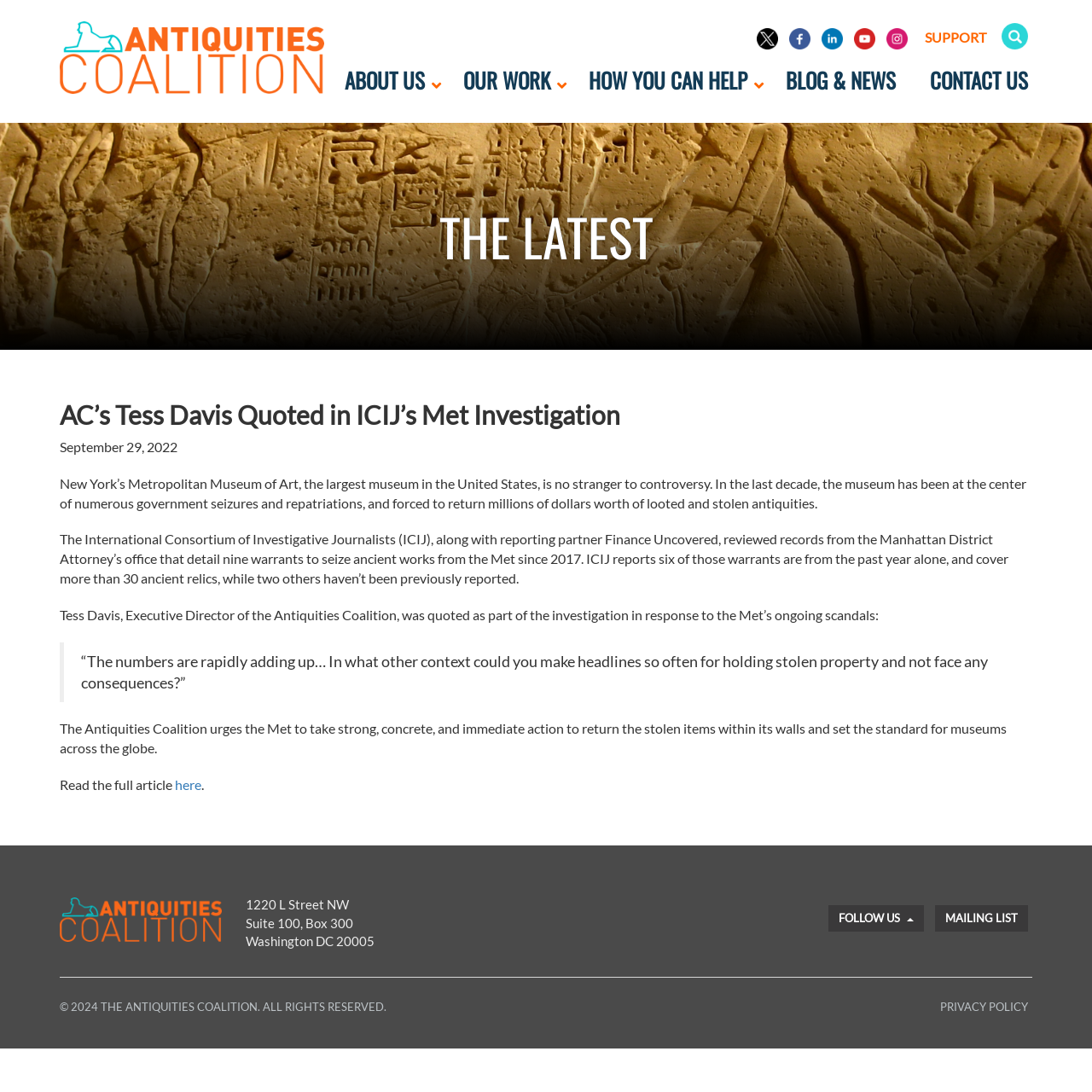Predict the bounding box coordinates of the area that should be clicked to accomplish the following instruction: "Check the mailing list". The bounding box coordinates should consist of four float numbers between 0 and 1, i.e., [left, top, right, bottom].

[0.856, 0.829, 0.941, 0.853]